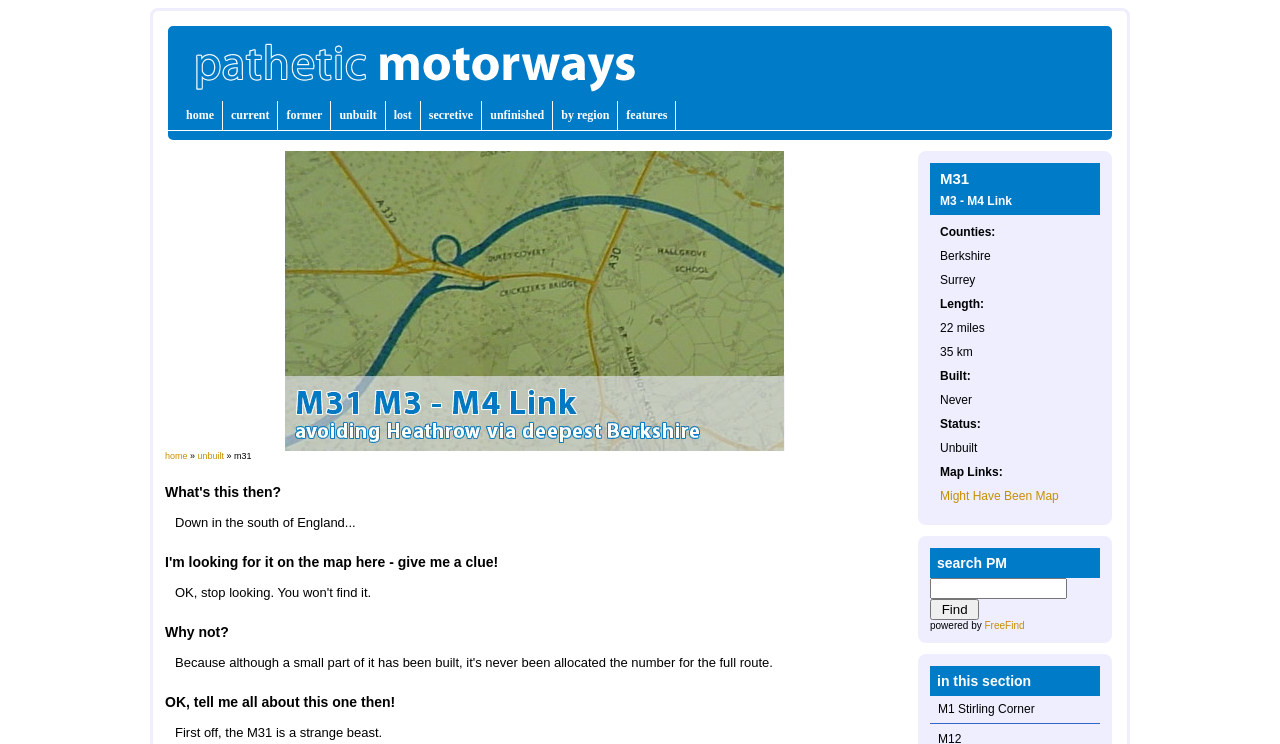Construct a thorough caption encompassing all aspects of the webpage.

The webpage "Pathetic Motorways" is a humorous examination of lesser-known British motorways. At the top of the page, there is a logo image and a navigation menu with links to different sections, including "home", "current", "former", "unbuilt", "lost", "secretive", "unfinished", and "by region".

Below the navigation menu, there is a heading "M31" with an accompanying image. To the right of the heading, there are links to related pages, including "home" and "unbuilt". 

The main content of the page is divided into sections, each with its own heading. The first section, "What's this then?", introduces the topic of the M31 motorway. The following sections, "I'm looking for it on the map here - give me a clue!", "Why not?", and "OK, tell me all about this one then!", provide more information about the motorway.

The page also features a sidebar on the right, which lists other motorways, including the M3-M4 Link, with details such as counties, length, built status, and map links. There is also a search function at the bottom of the sidebar, allowing users to search for specific motorways.

Throughout the page, there are various images, links, and static text elements, including headings, paragraphs, and captions. The overall layout is organized, with clear headings and concise text, making it easy to navigate and read.